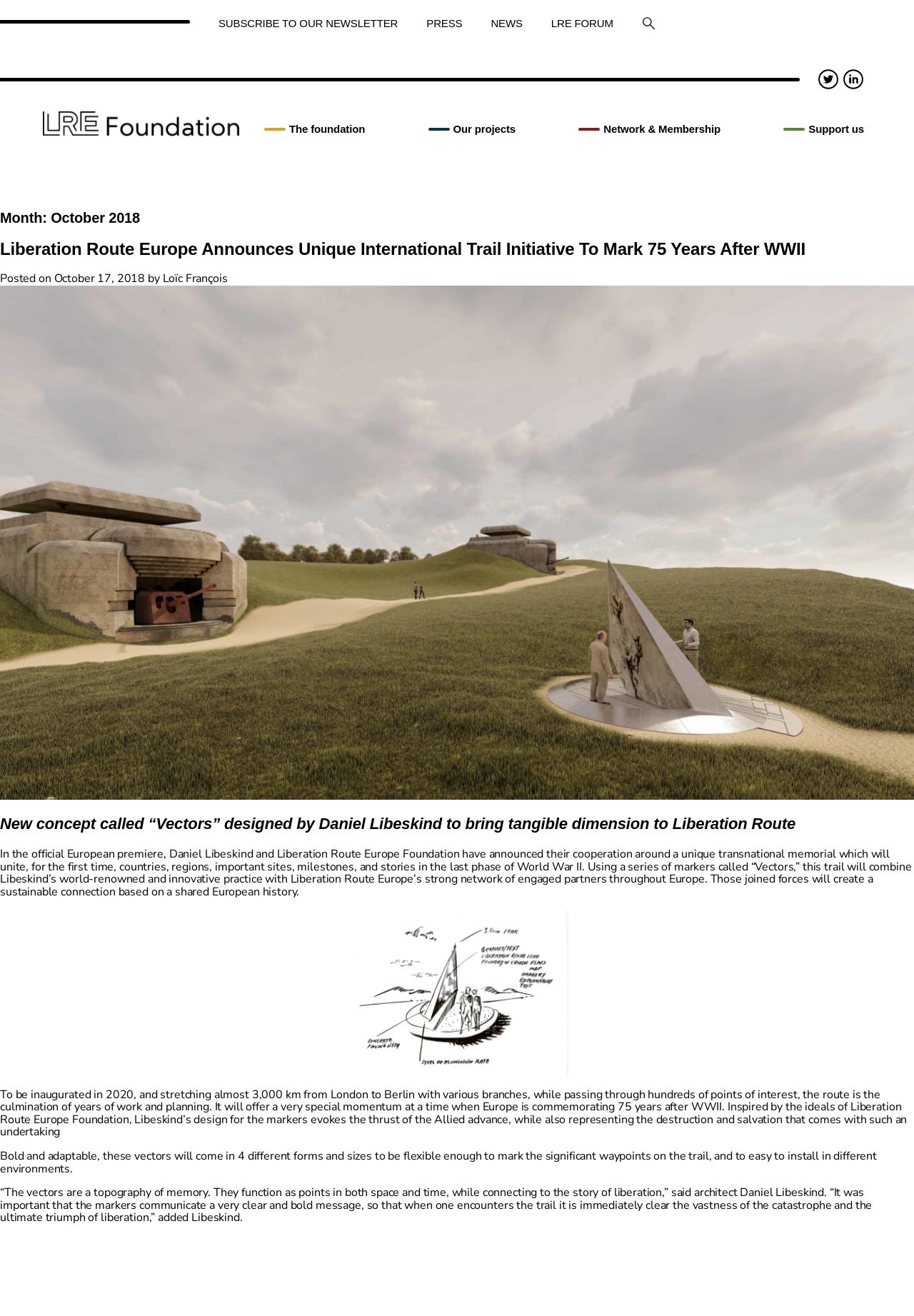Please give a concise answer to this question using a single word or phrase: 
What is the name of the foundation mentioned on the webpage?

LRE Foundation